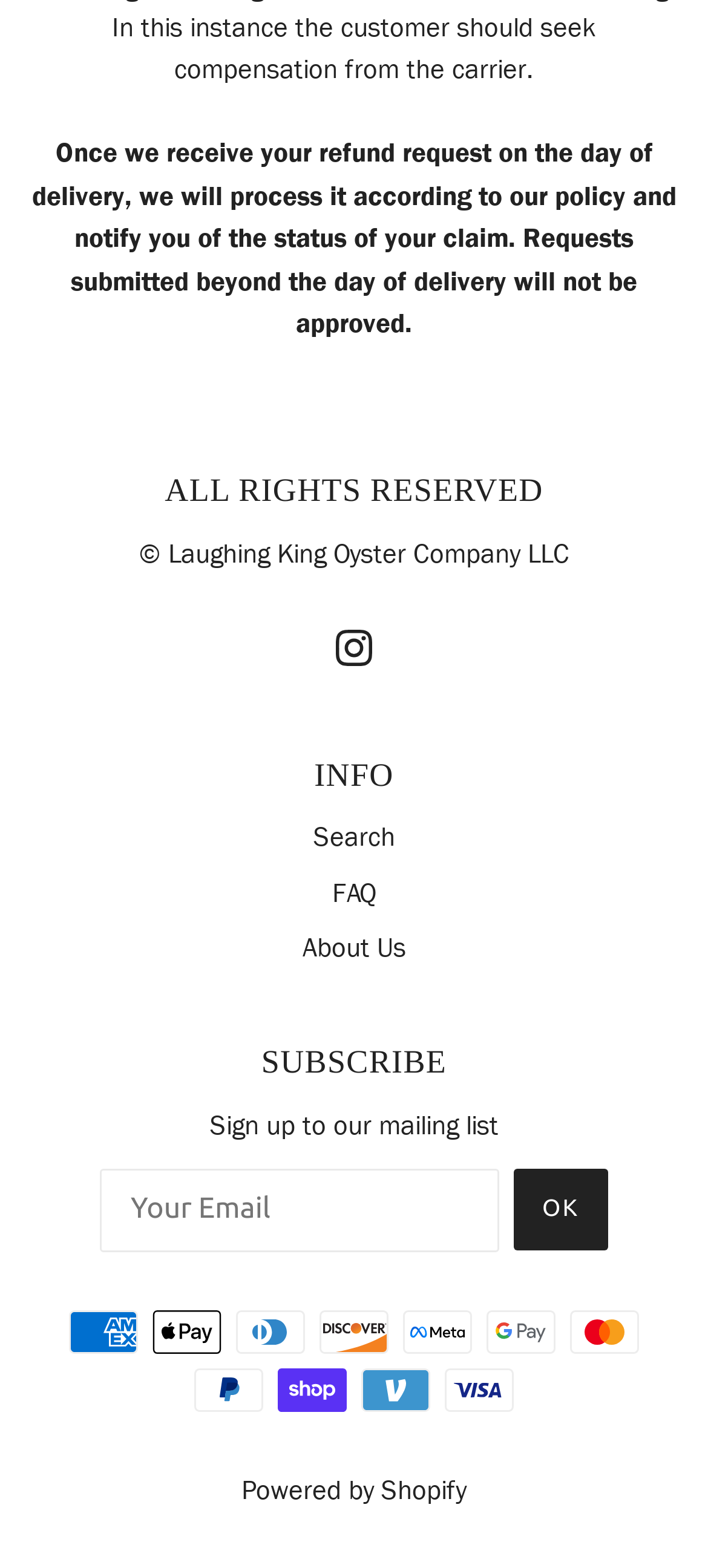What is the link 'FAQ' for?
Give a detailed and exhaustive answer to the question.

I found a link labeled 'FAQ' in the navigation list, which is likely to lead to a page that answers frequently asked questions about the website or its services.